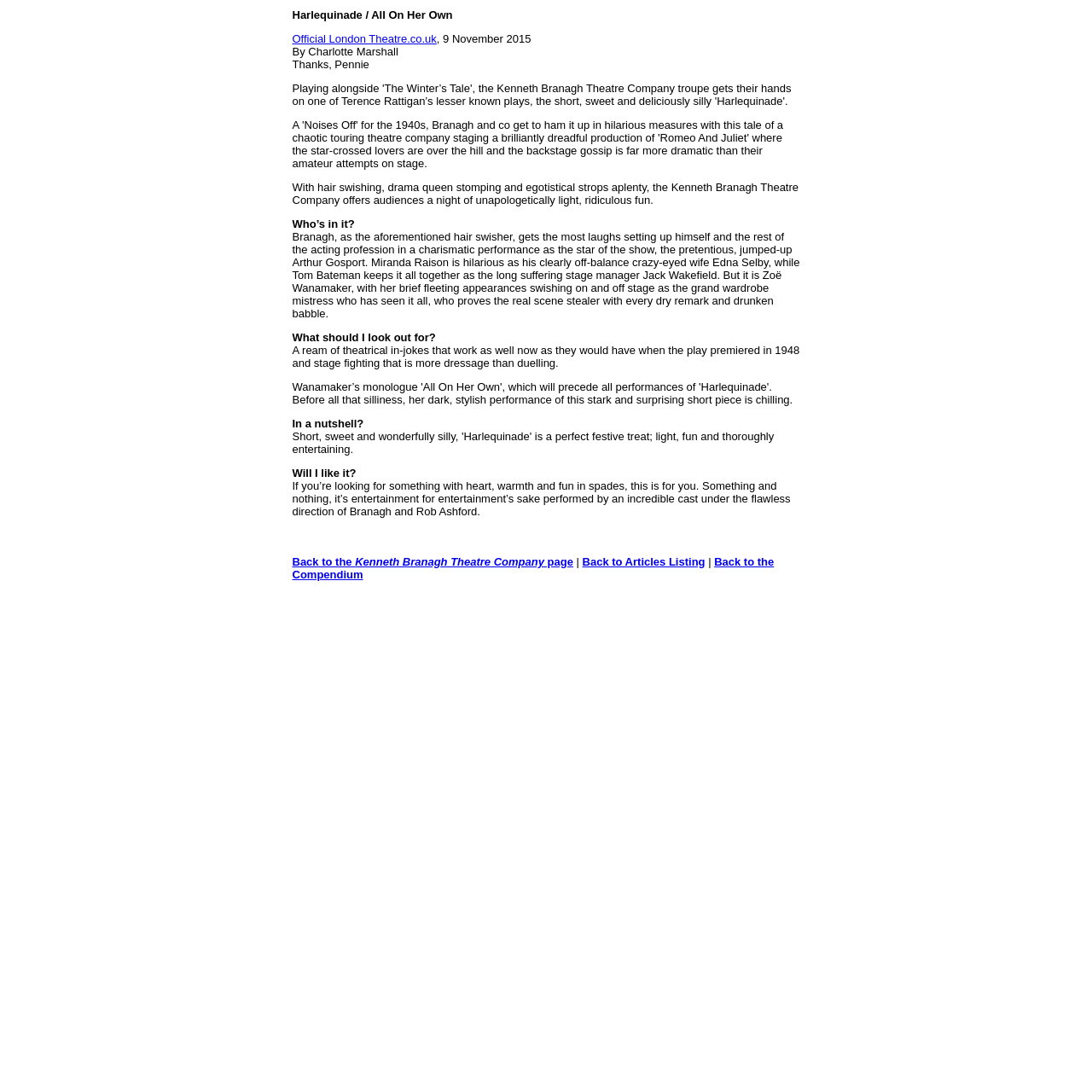Who is the director of the play?
Please look at the screenshot and answer using one word or phrase.

Branagh and Rob Ashford